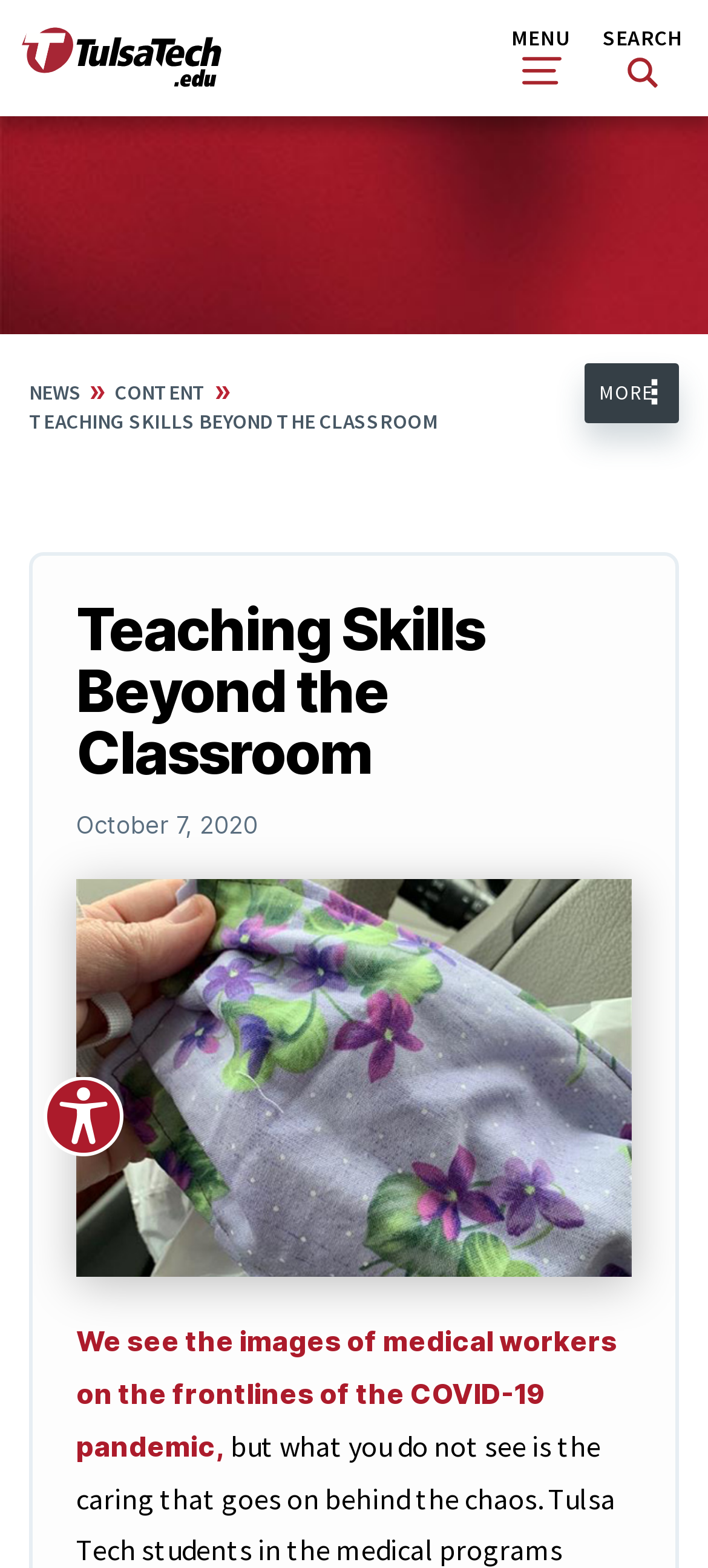Identify the bounding box coordinates for the region to click in order to carry out this instruction: "Search for something". Provide the coordinates using four float numbers between 0 and 1, formatted as [left, top, right, bottom].

[0.846, 0.005, 0.969, 0.069]